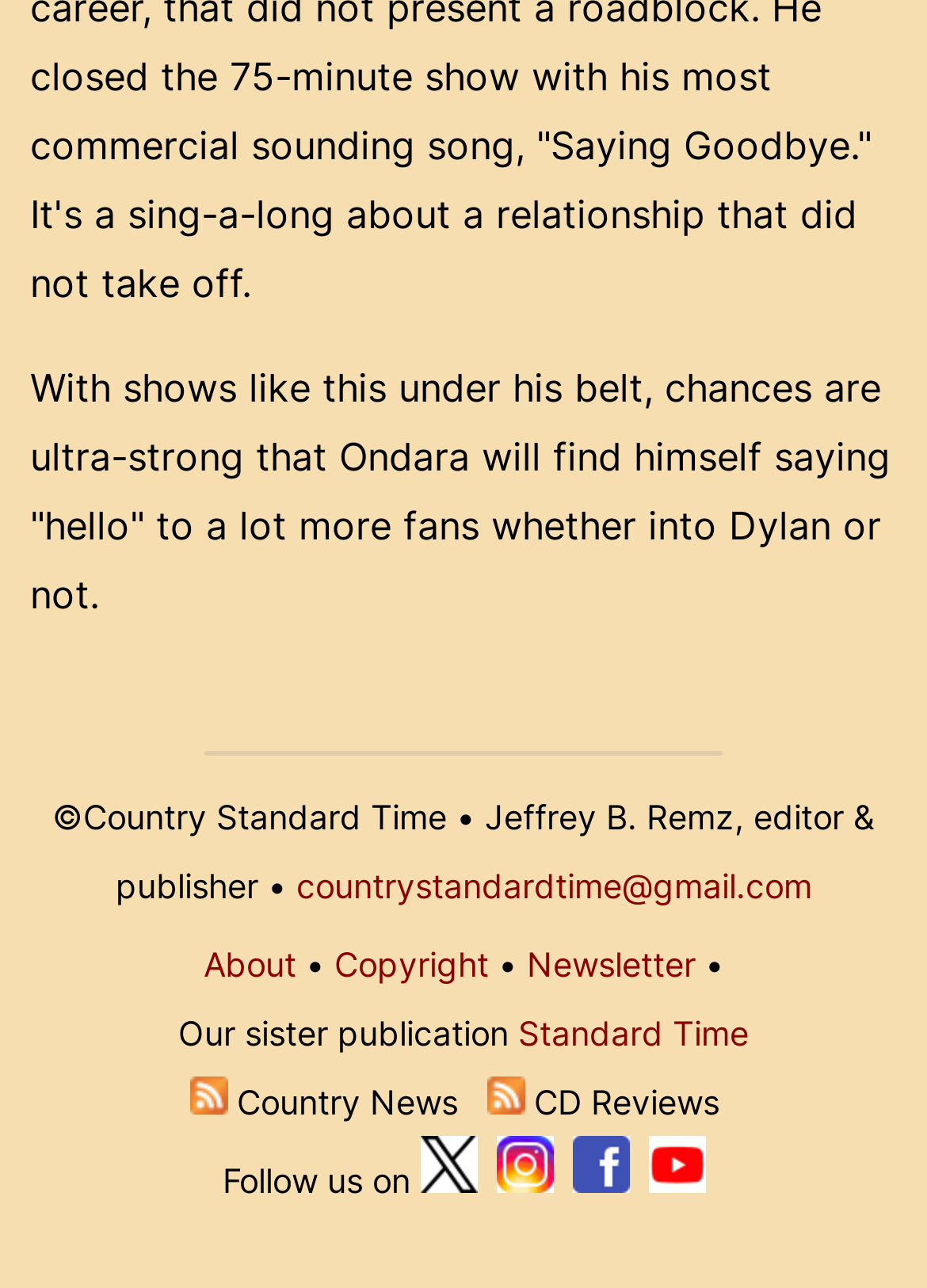Please find the bounding box coordinates of the element that must be clicked to perform the given instruction: "Subscribe to Country Music News". The coordinates should be four float numbers from 0 to 1, i.e., [left, top, right, bottom].

[0.204, 0.839, 0.245, 0.87]